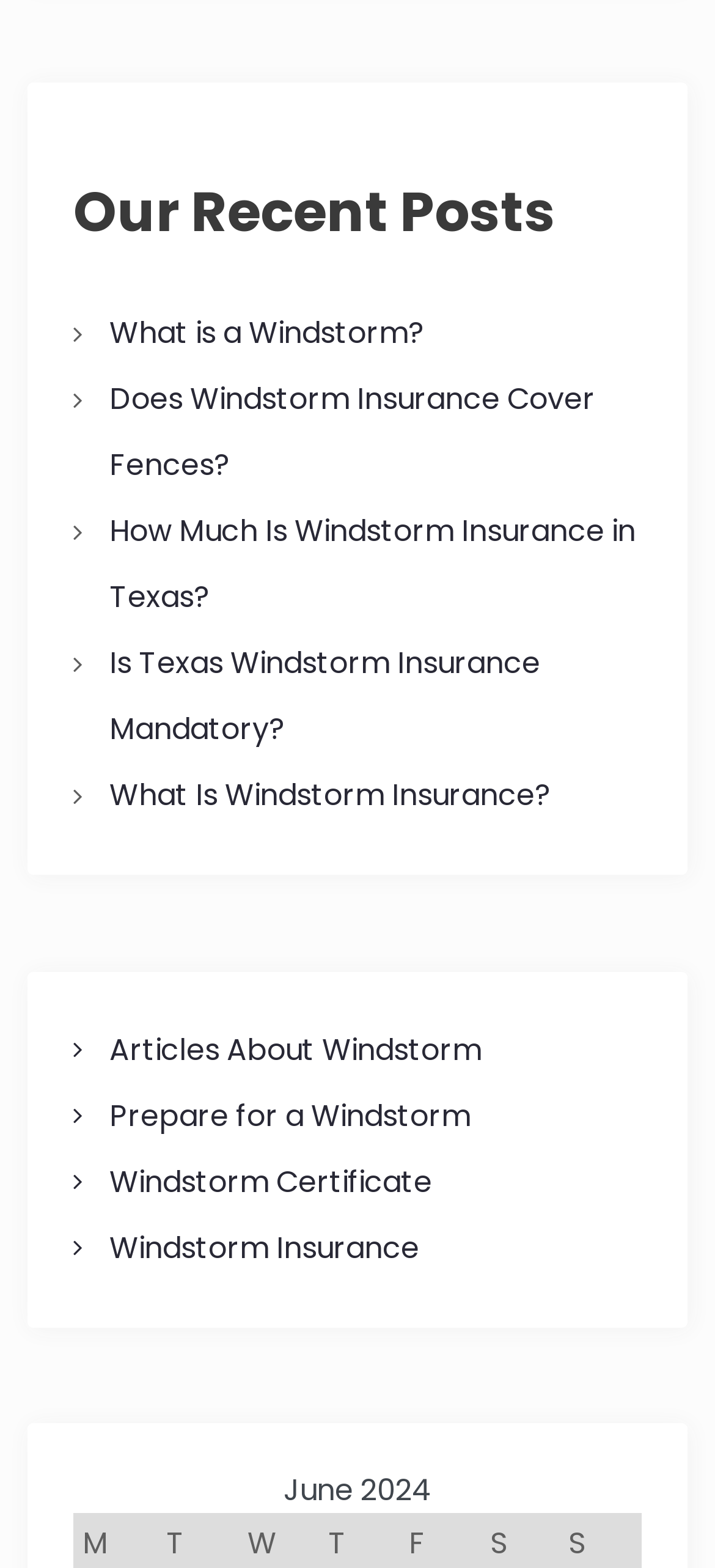Locate the bounding box coordinates of the clickable area to execute the instruction: "Learn about windstorm insurance in Texas". Provide the coordinates as four float numbers between 0 and 1, represented as [left, top, right, bottom].

[0.153, 0.326, 0.888, 0.395]